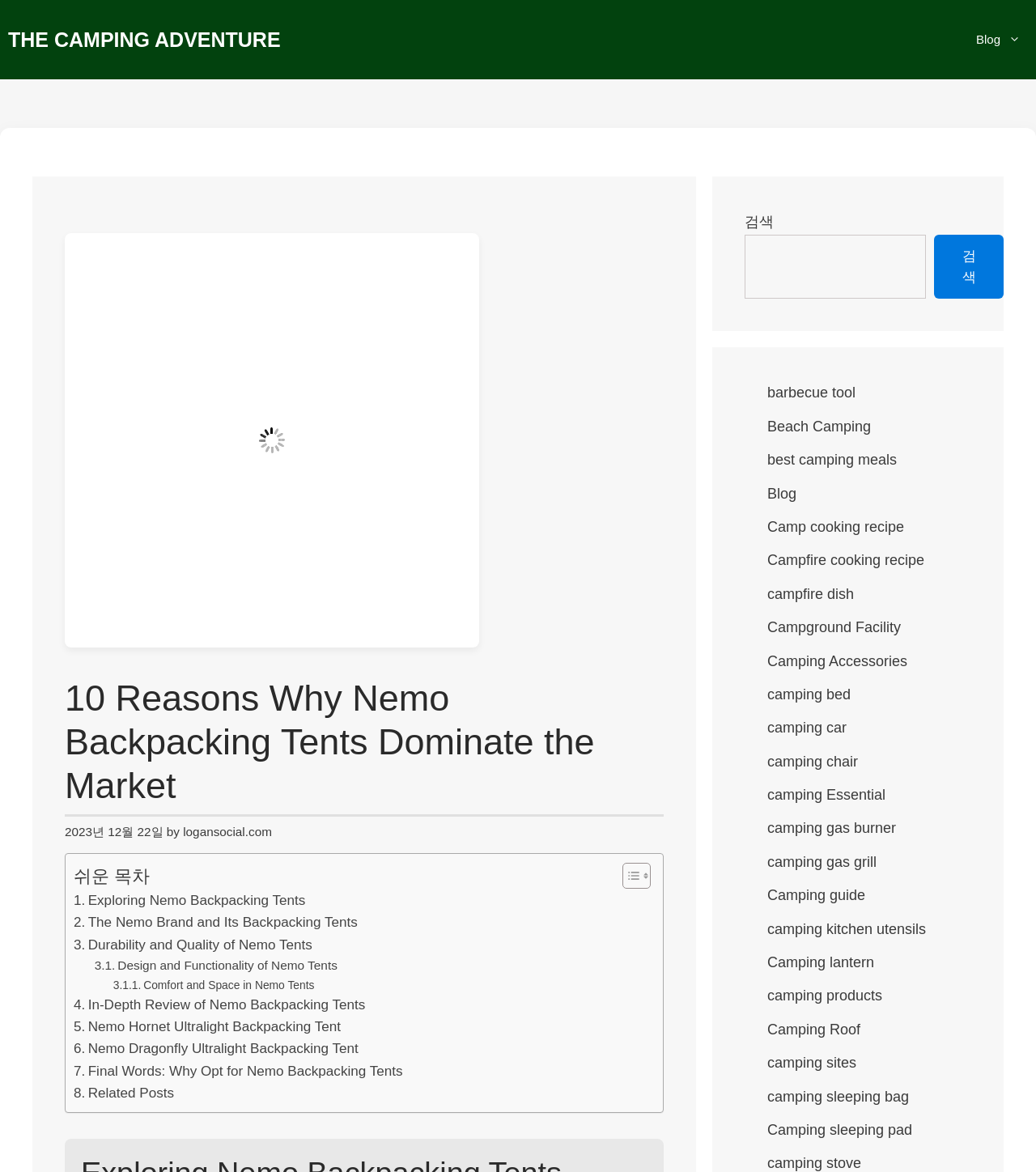Generate a thorough caption that explains the contents of the webpage.

This webpage is about exploring the top 10 reasons why Nemo backpacking tents are a preferred choice for outdoor enthusiasts. At the top of the page, there is a navigation bar with two links: "THE CAMPING ADVENTURE" and "Blog". Below the navigation bar, there is an image with a caption "Unraveling the Excellence of Nemo Backpacking Tents: A Comprehensive Review and Guide".

The main content of the page is divided into sections. The first section has a heading "10 Reasons Why Nemo Backpacking Tents Dominate the Market" and a time stamp "2023년 12월 22일" (December 22, 2023). Below the heading, there is a table of contents with links to different sections of the article, including "Exploring Nemo Backpacking Tents", "The Nemo Brand and Its Backpacking Tents", "Durability and Quality of Nemo Tents", and so on.

To the right of the main content, there is a complementary section with a search bar and several links to related topics, such as "barbecue tool", "Beach Camping", "best camping meals", and so on. These links are arranged vertically, with the search bar at the top.

Overall, the webpage is well-organized and easy to navigate, with clear headings and concise text. The use of images and links to related topics adds to the page's visual appeal and functionality.